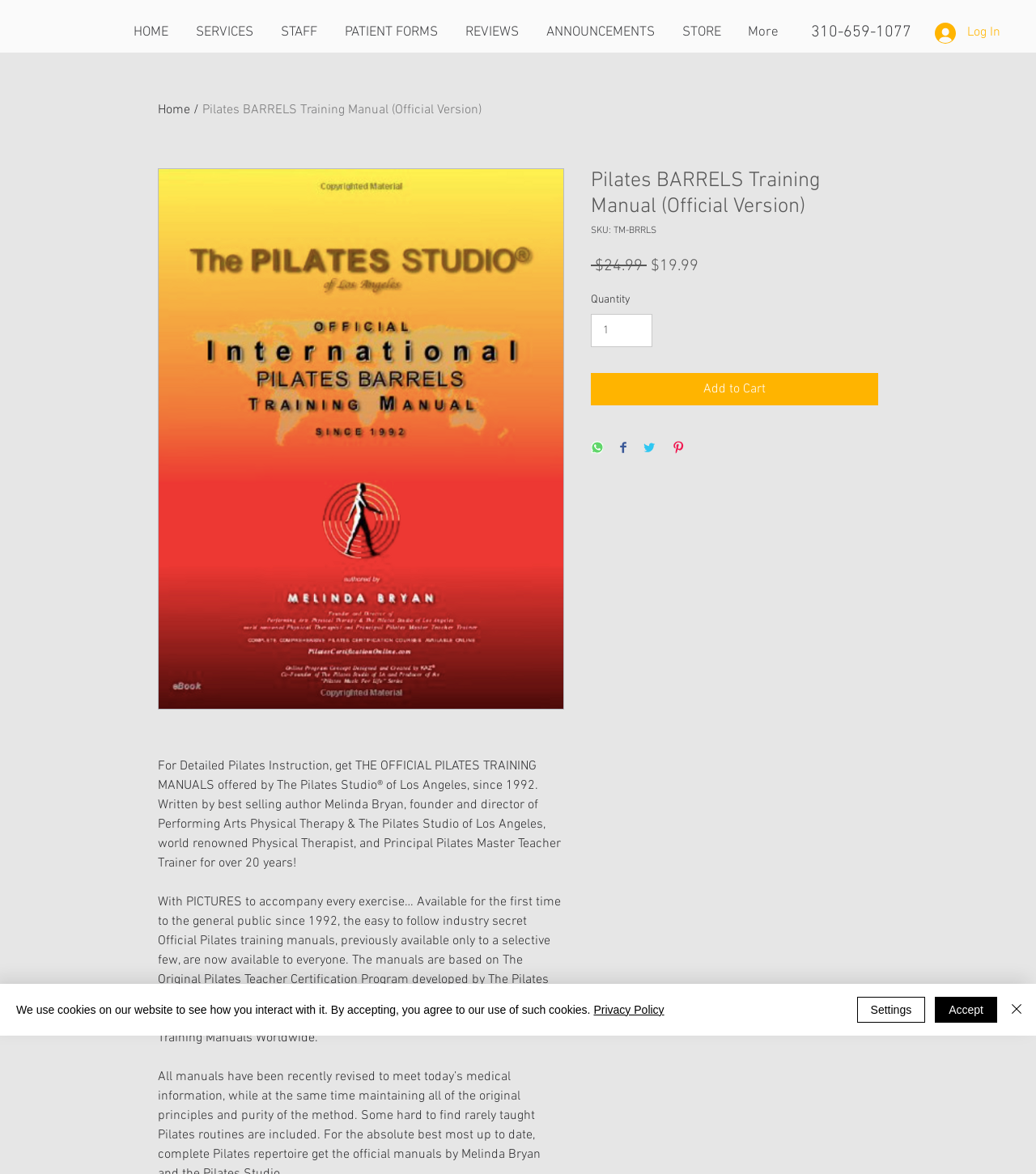What is the phone number of the studio?
Could you please answer the question thoroughly and with as much detail as possible?

I found the phone number by looking at the static text element on the top right corner of the webpage, which displays the phone number as '310-659-1077'.